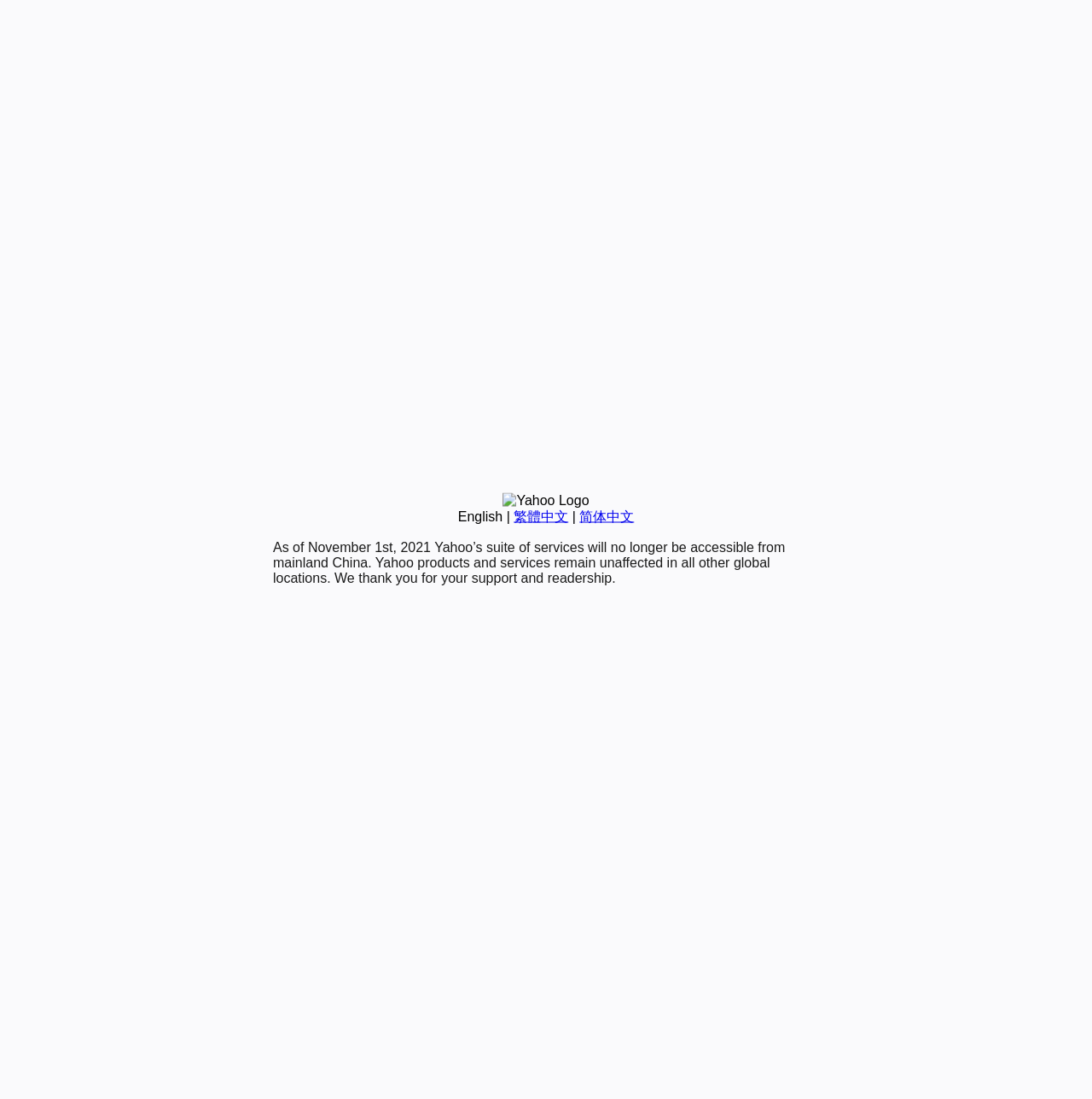Calculate the bounding box coordinates for the UI element based on the following description: "繁體中文". Ensure the coordinates are four float numbers between 0 and 1, i.e., [left, top, right, bottom].

[0.47, 0.463, 0.52, 0.476]